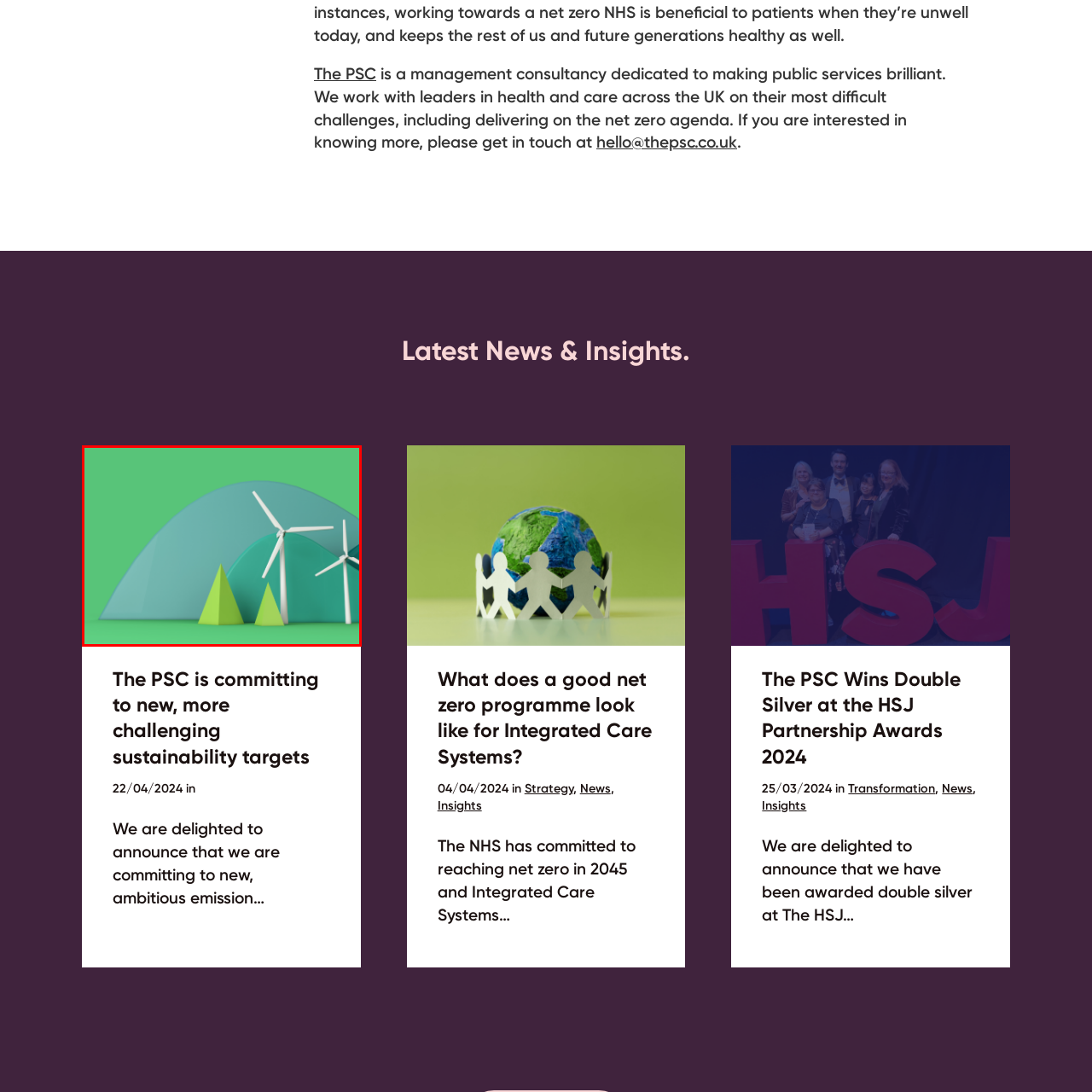Create a thorough and descriptive caption for the photo marked by the red boundary.

The image features a vibrant and stylized landscape depicting renewable energy elements. In the foreground, two geometric green pyramids represent trees or mountains, created with a minimalist design. Behind them, a set of three sleek wind turbines stands against a backdrop of gently rolling hills, embodying a commitment to sustainable energy sources. The entire scene is set against a bright green background, emphasizing the themes of sustainability and environmental consciousness associated with the recent announcement of "The PSC" regarding new, more ambitious sustainability targets. This visual encapsulates the essence of innovation in public services focused on eco-friendly solutions.